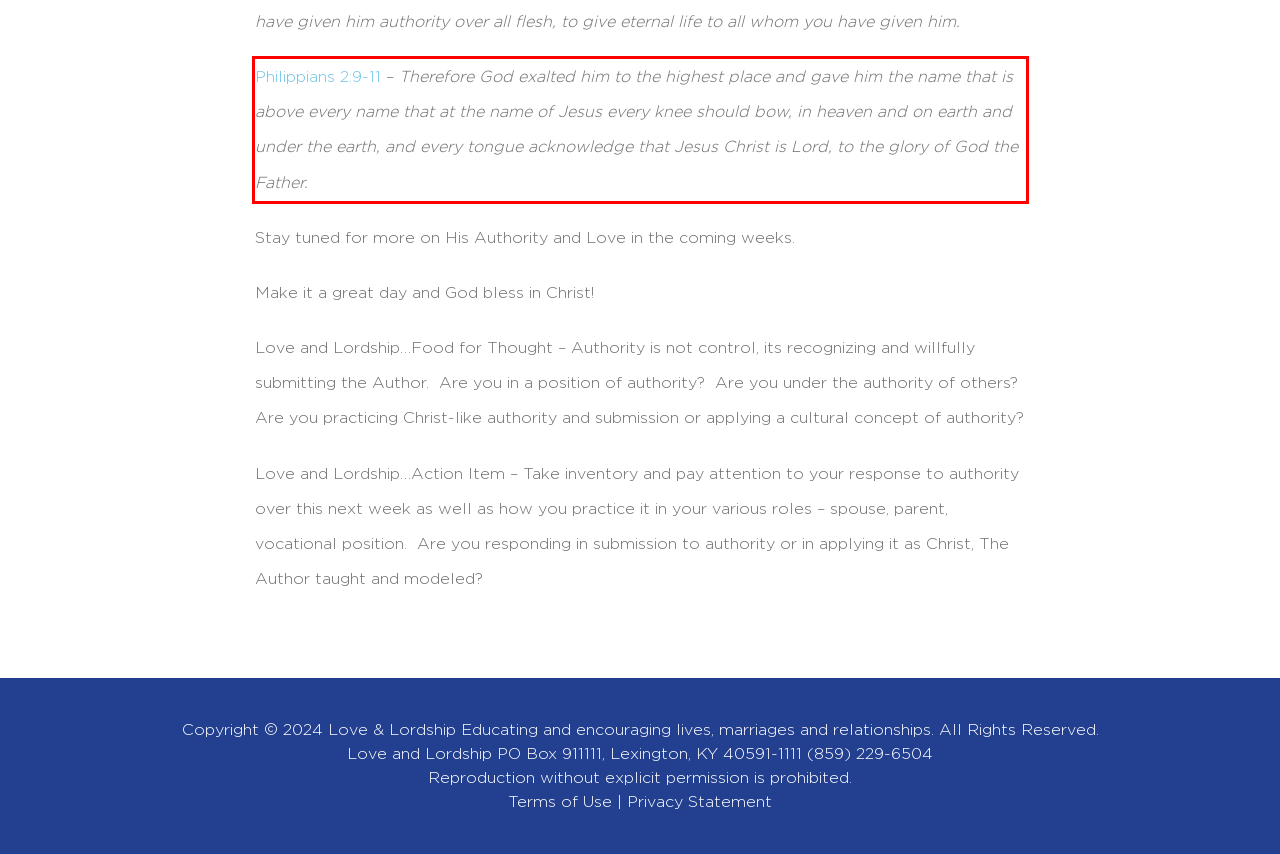Analyze the webpage screenshot and use OCR to recognize the text content in the red bounding box.

Philippians 2:9-11 – Therefore God exalted him to the highest place and gave him the name that is above every name that at the name of Jesus every knee should bow, in heaven and on earth and under the earth, and every tongue acknowledge that Jesus Christ is Lord, to the glory of God the Father.